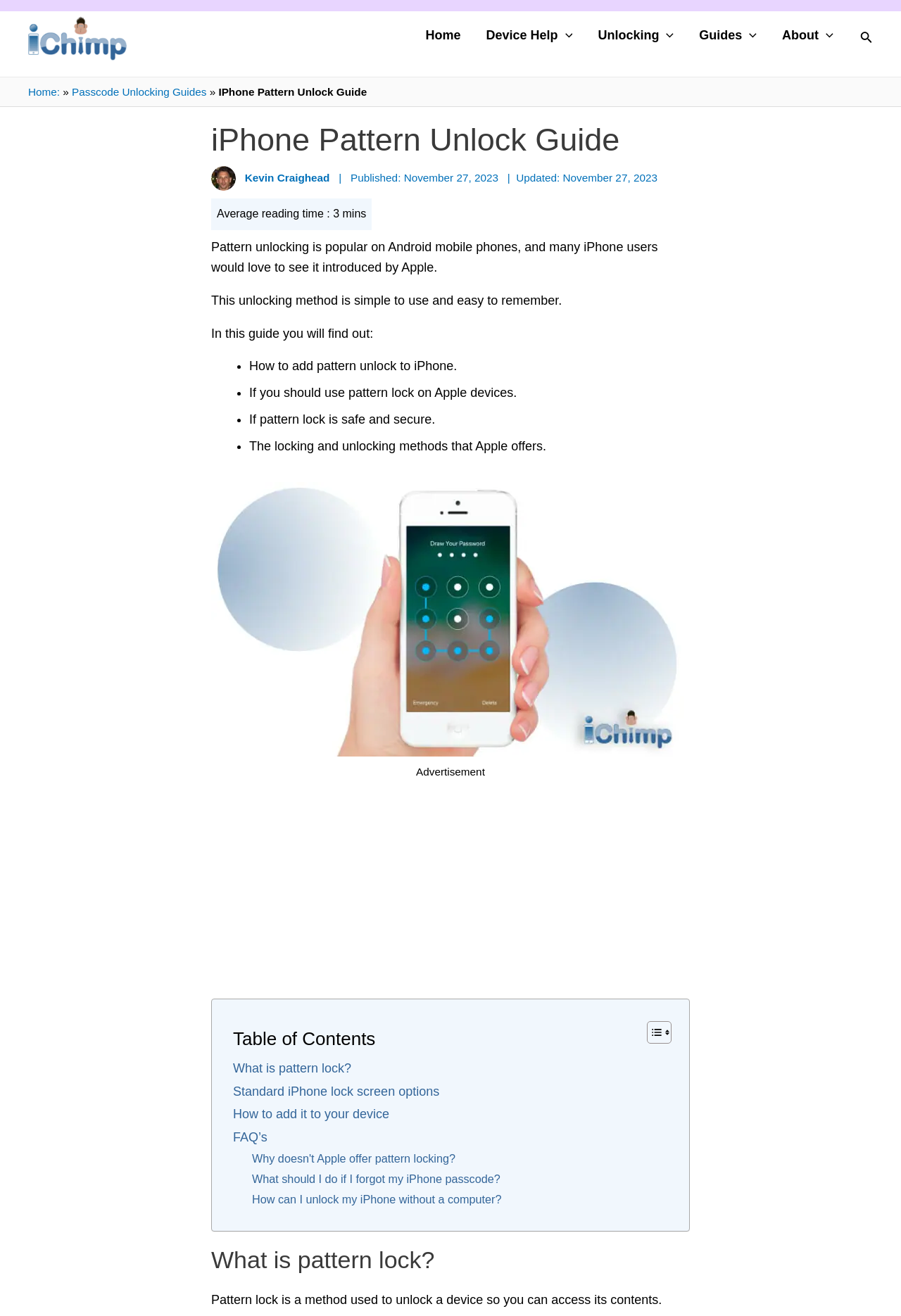Consider the image and give a detailed and elaborate answer to the question: 
How many methods are mentioned for locking and unlocking an iPhone?

According to the webpage, only one method of locking and unlocking an iPhone is mentioned, which is the pattern lock method.